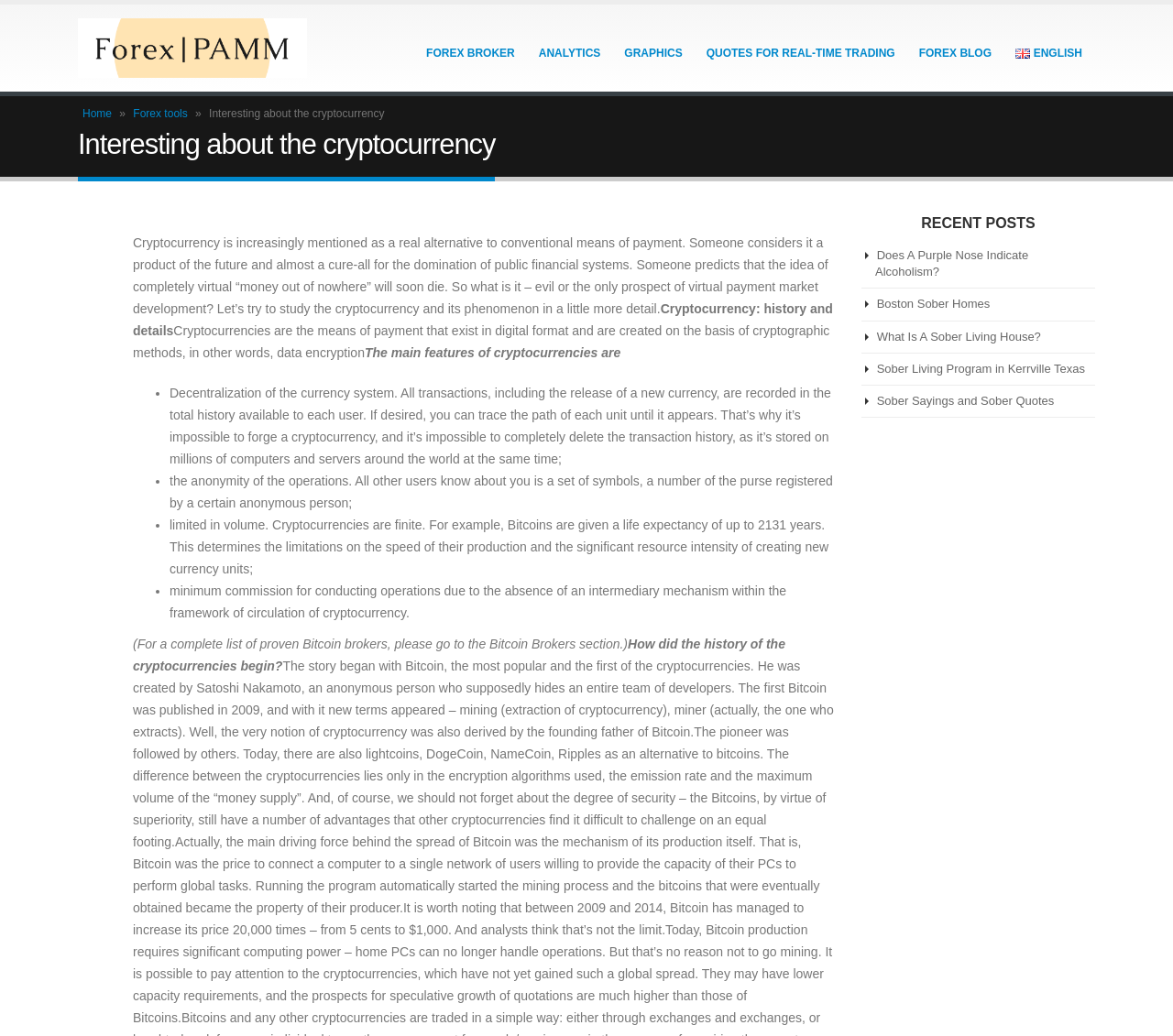Provide the bounding box coordinates of the HTML element this sentence describes: "Quotes for real-time trading".

[0.593, 0.034, 0.772, 0.067]